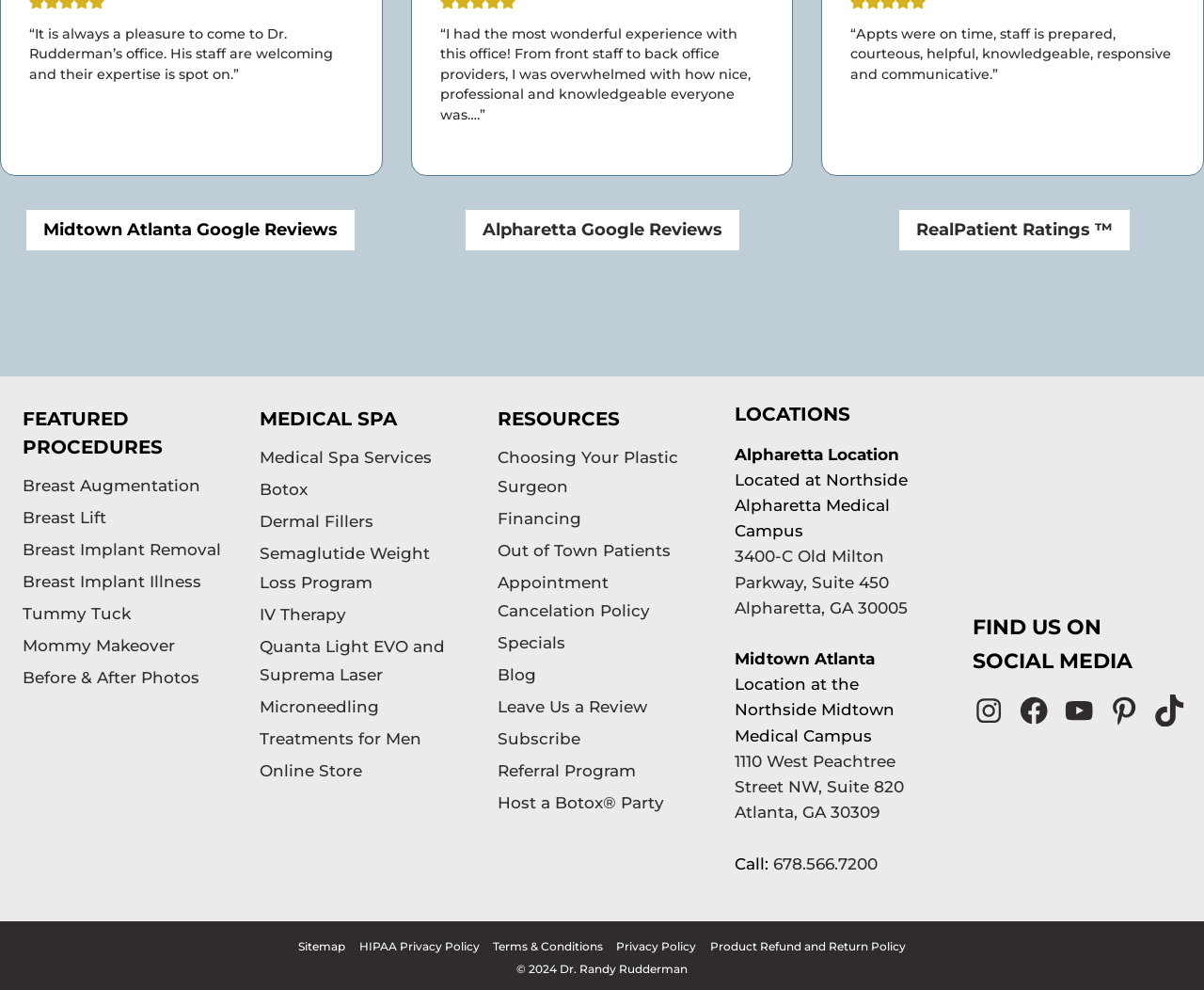What social media platforms is the office on?
Please provide an in-depth and detailed response to the question.

The social media platforms that the office is on can be found at the bottom of the webpage, in the 'FIND US ON SOCIAL MEDIA' section, which lists the five platforms.